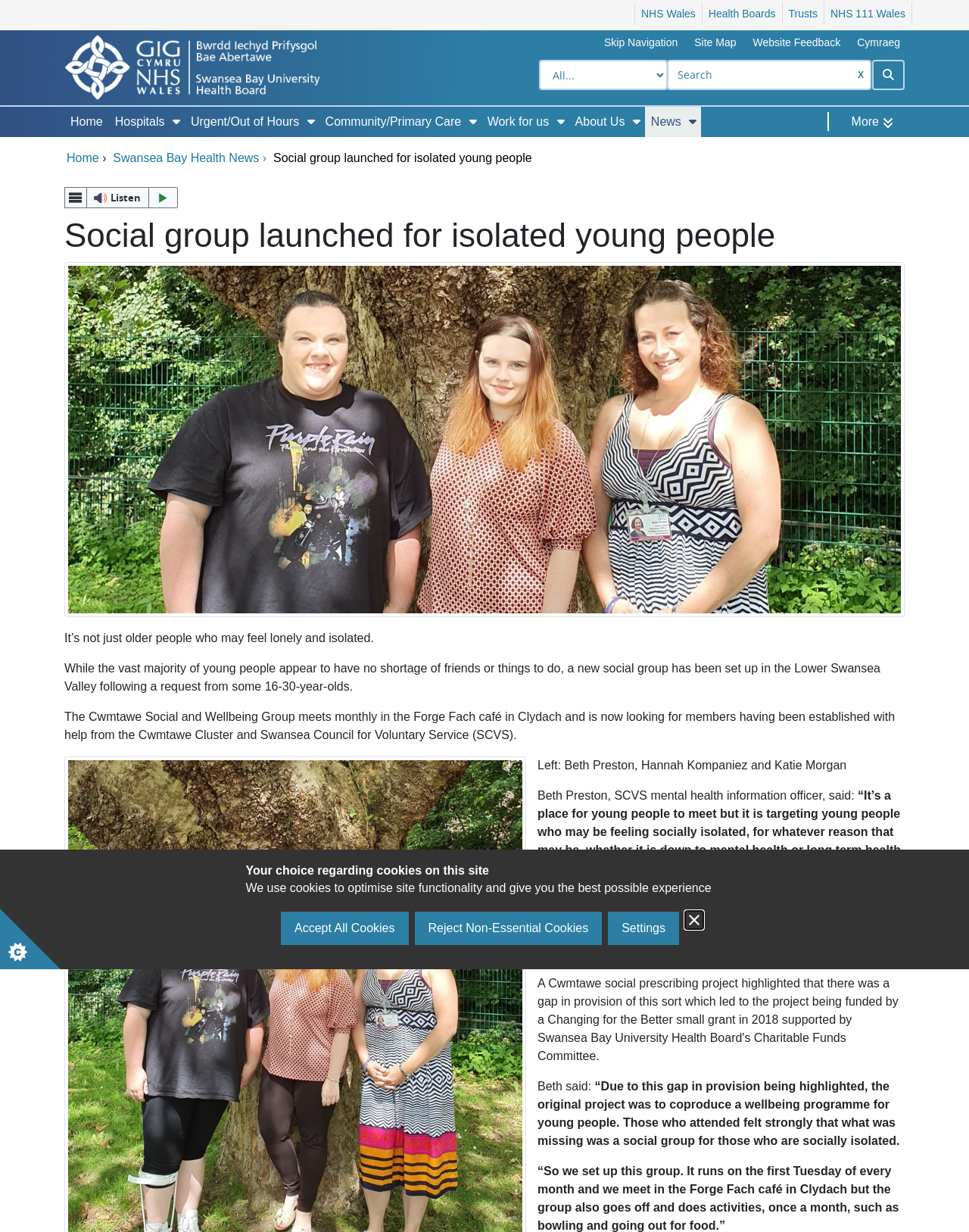Please find the bounding box coordinates of the clickable region needed to complete the following instruction: "Go to Home". The bounding box coordinates must consist of four float numbers between 0 and 1, i.e., [left, top, right, bottom].

[0.069, 0.123, 0.102, 0.133]